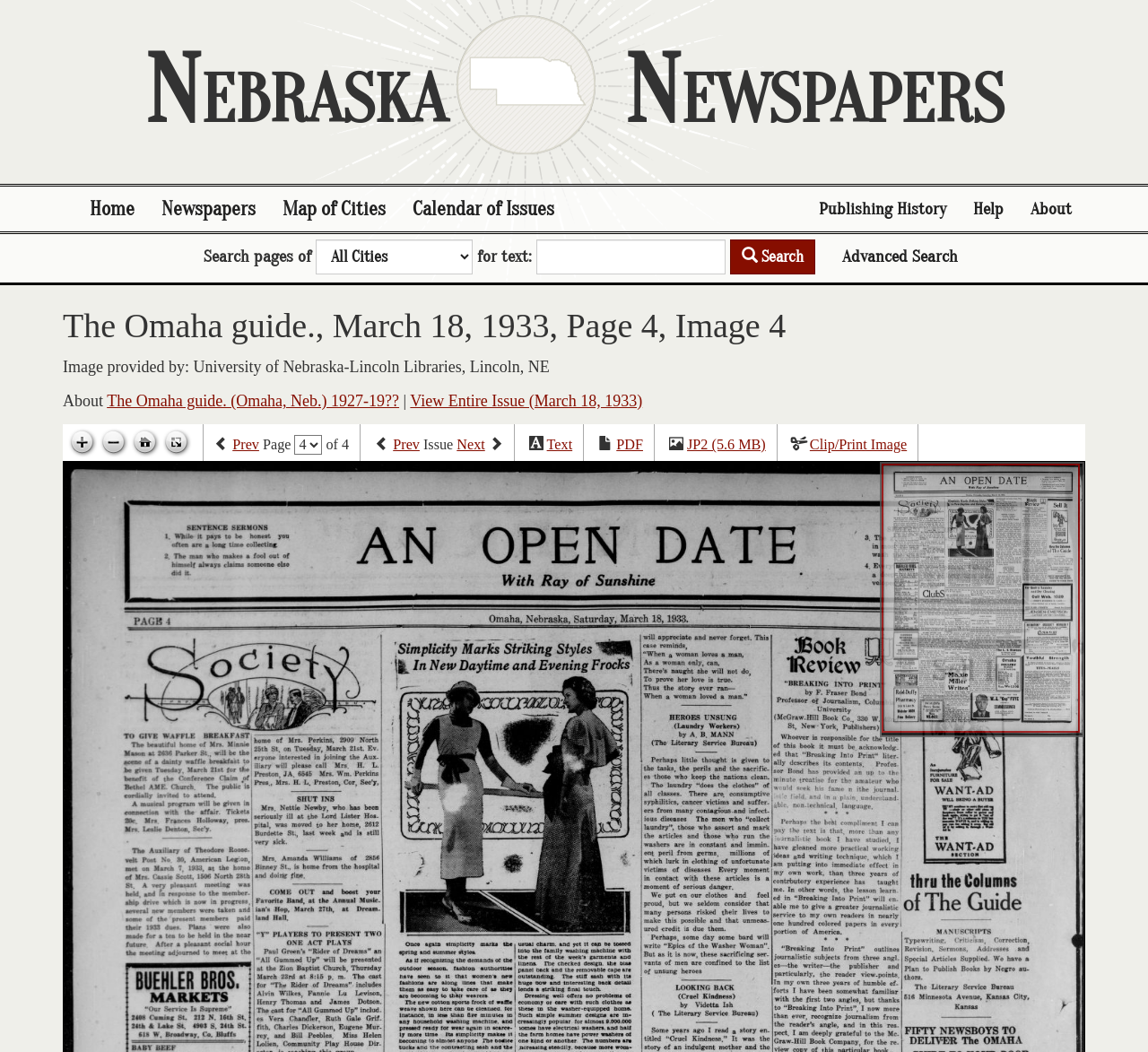Extract the bounding box coordinates for the HTML element that matches this description: "JP2 (5.6 MB)". The coordinates should be four float numbers between 0 and 1, i.e., [left, top, right, bottom].

[0.598, 0.416, 0.667, 0.431]